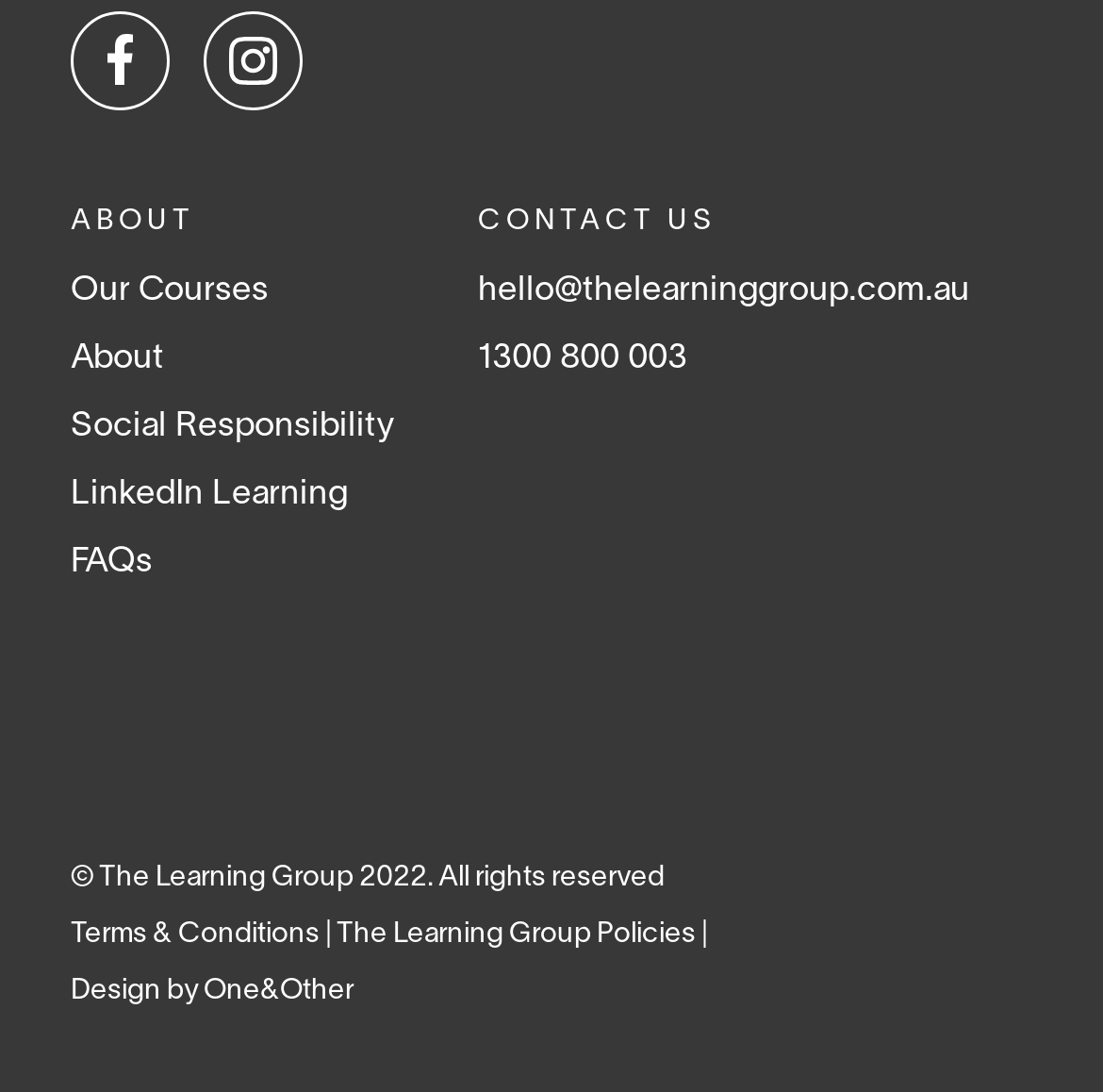Locate the bounding box coordinates of the clickable element to fulfill the following instruction: "Contact us via email". Provide the coordinates as four float numbers between 0 and 1 in the format [left, top, right, bottom].

[0.434, 0.25, 0.88, 0.279]